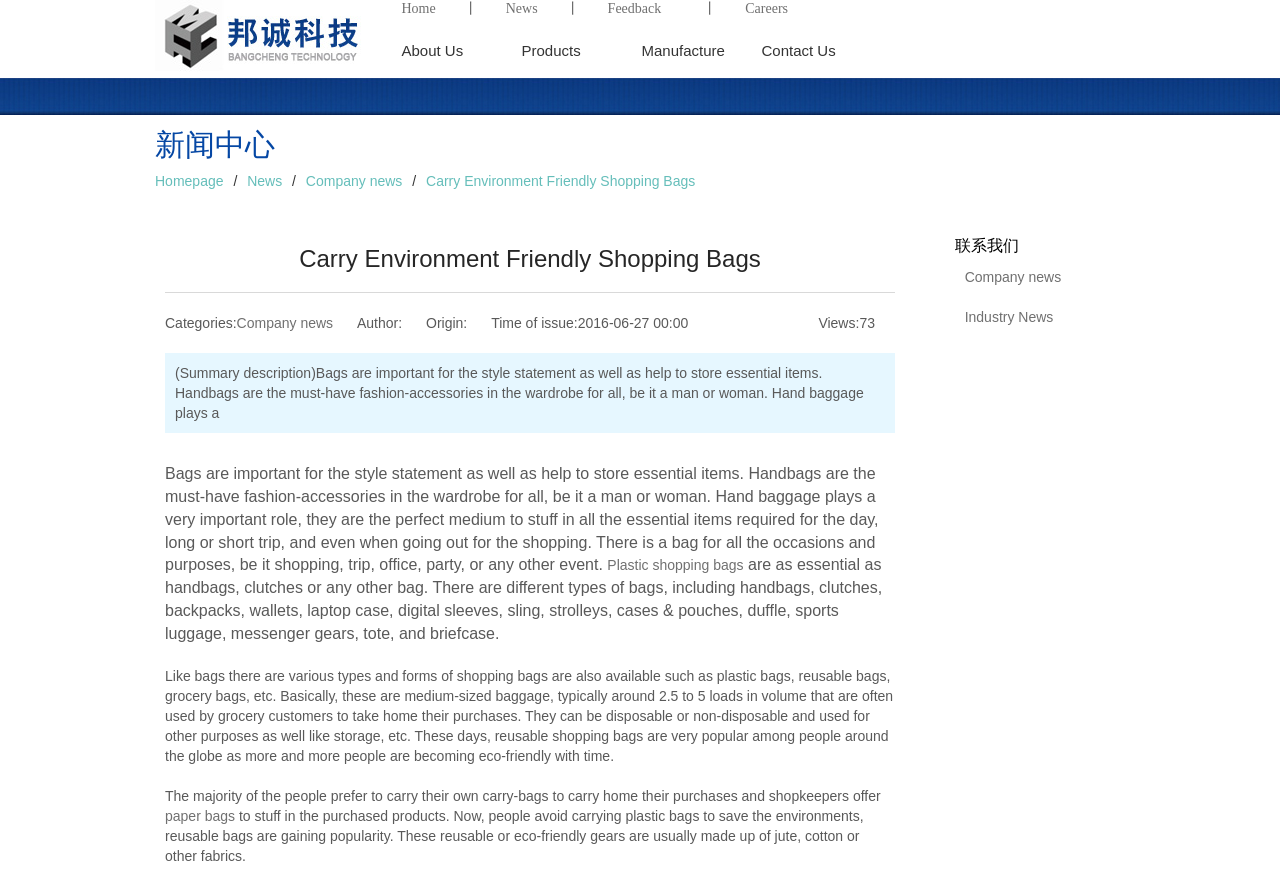What type of bags are gaining popularity?
Can you give a detailed and elaborate answer to the question?

The webpage mentions that reusable shopping bags are very popular among people around the globe as more and more people are becoming eco-friendly with time. This is mentioned in the paragraph that talks about the different types of shopping bags.